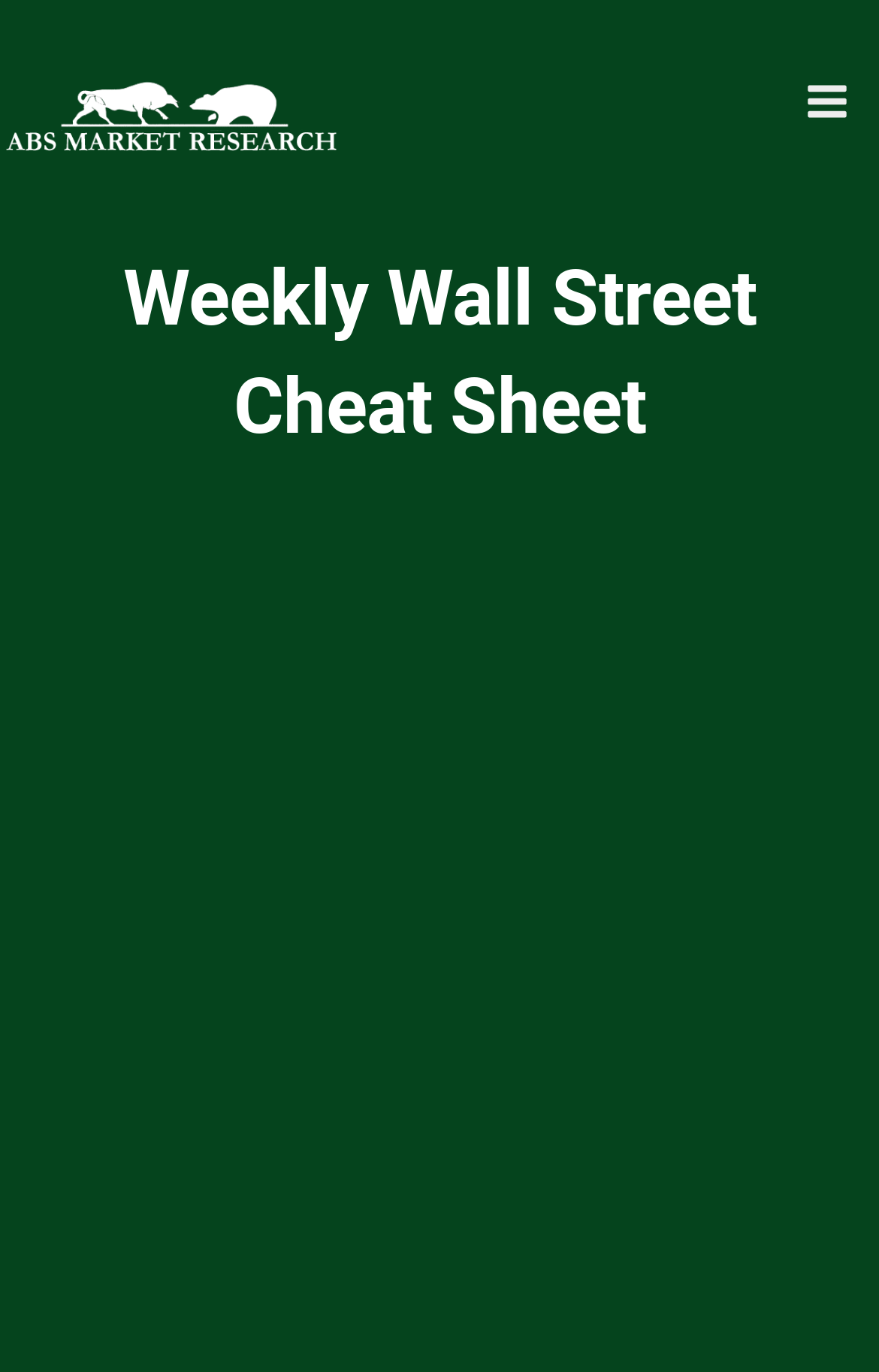Explain the features and main sections of the webpage comprehensively.

The webpage is titled "Wall Street Cheat Sheet | AlphaBetaStock.com" and appears to be a professional market research platform for conservative investors and financial advisors. At the top left corner, there is a link to "AlphaBetaStock.com" accompanied by an image with the same name. 

On the top right corner, there is a button labeled "Main Menu" which, when expanded, reveals a menu with a heading "Weekly Wall Street Cheat Sheet". Below this heading, there is a static text "+ Bonus Dividend Stock Picks". 

Further down, there is a form with two input fields: "First Name" and "Your email", each accompanied by a static text label. The form also includes a button labeled "[Get Your Free Cheat Sheet]" at the bottom. 

The overall layout of the webpage is organized, with clear headings and concise text, and appears to be focused on providing actionable market research insights to its users.